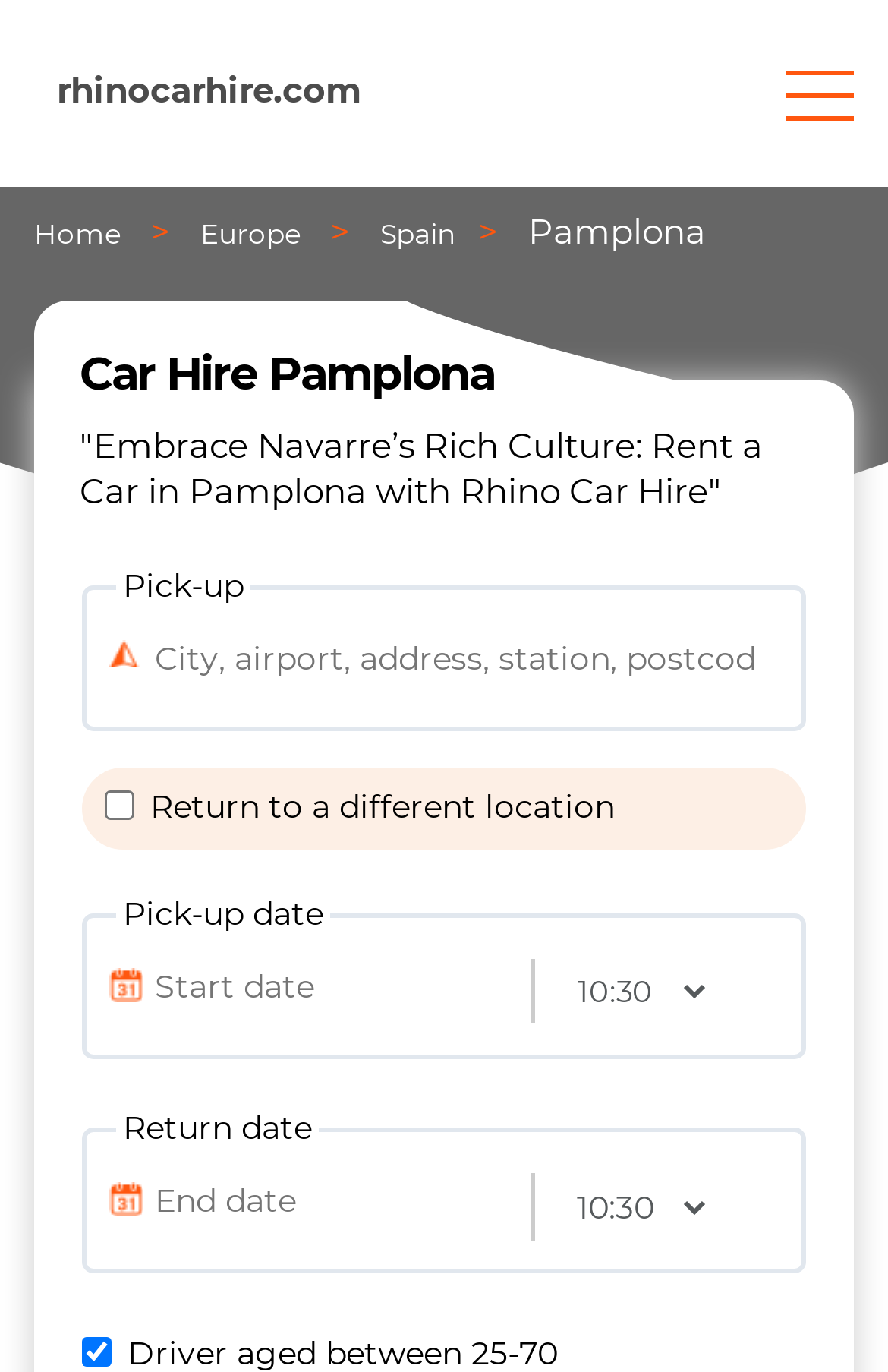Pinpoint the bounding box coordinates of the clickable element to carry out the following instruction: "Enter pick-up location."

[0.092, 0.427, 0.908, 0.533]